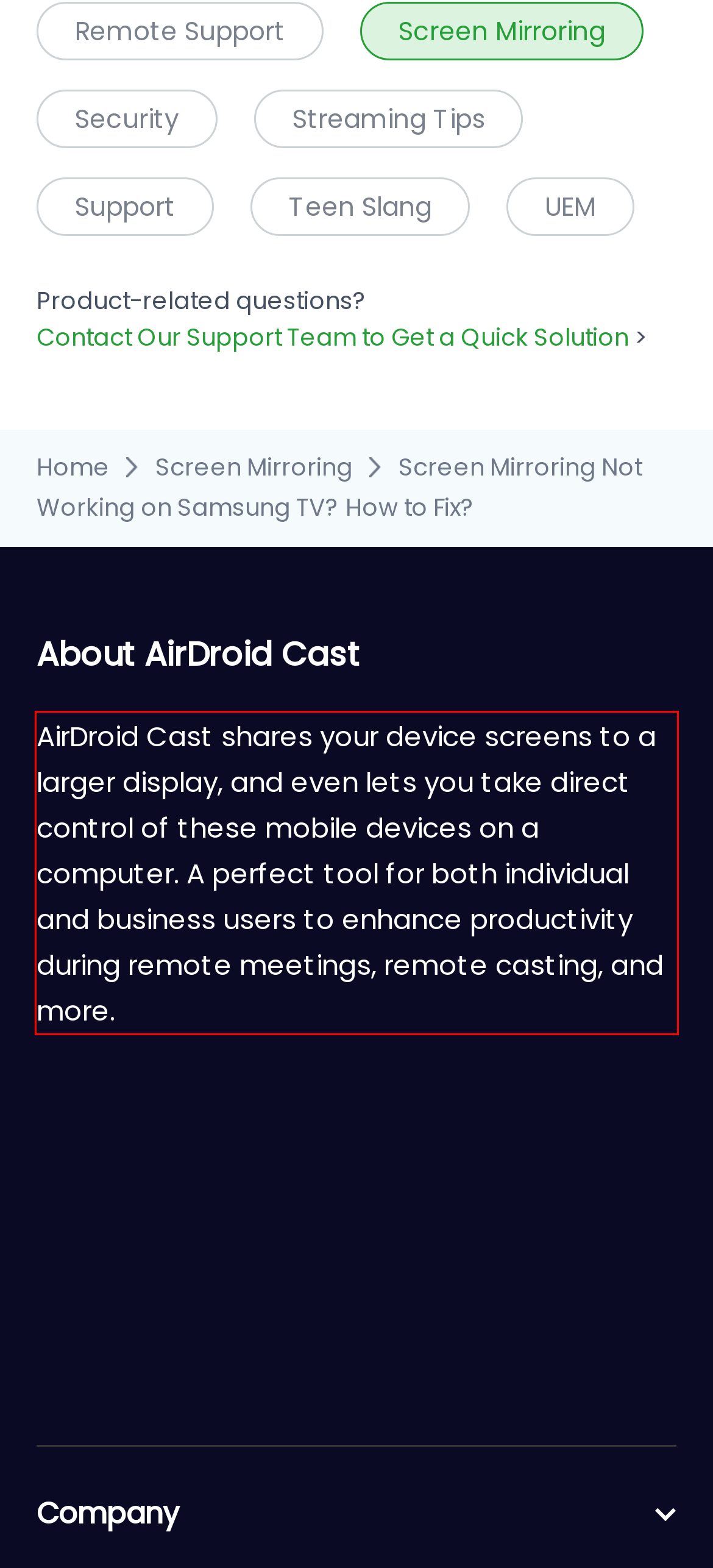From the provided screenshot, extract the text content that is enclosed within the red bounding box.

AirDroid Cast shares your device screens to a larger display, and even lets you take direct control of these mobile devices on a computer. A perfect tool for both individual and business users to enhance productivity during remote meetings, remote casting, and more.